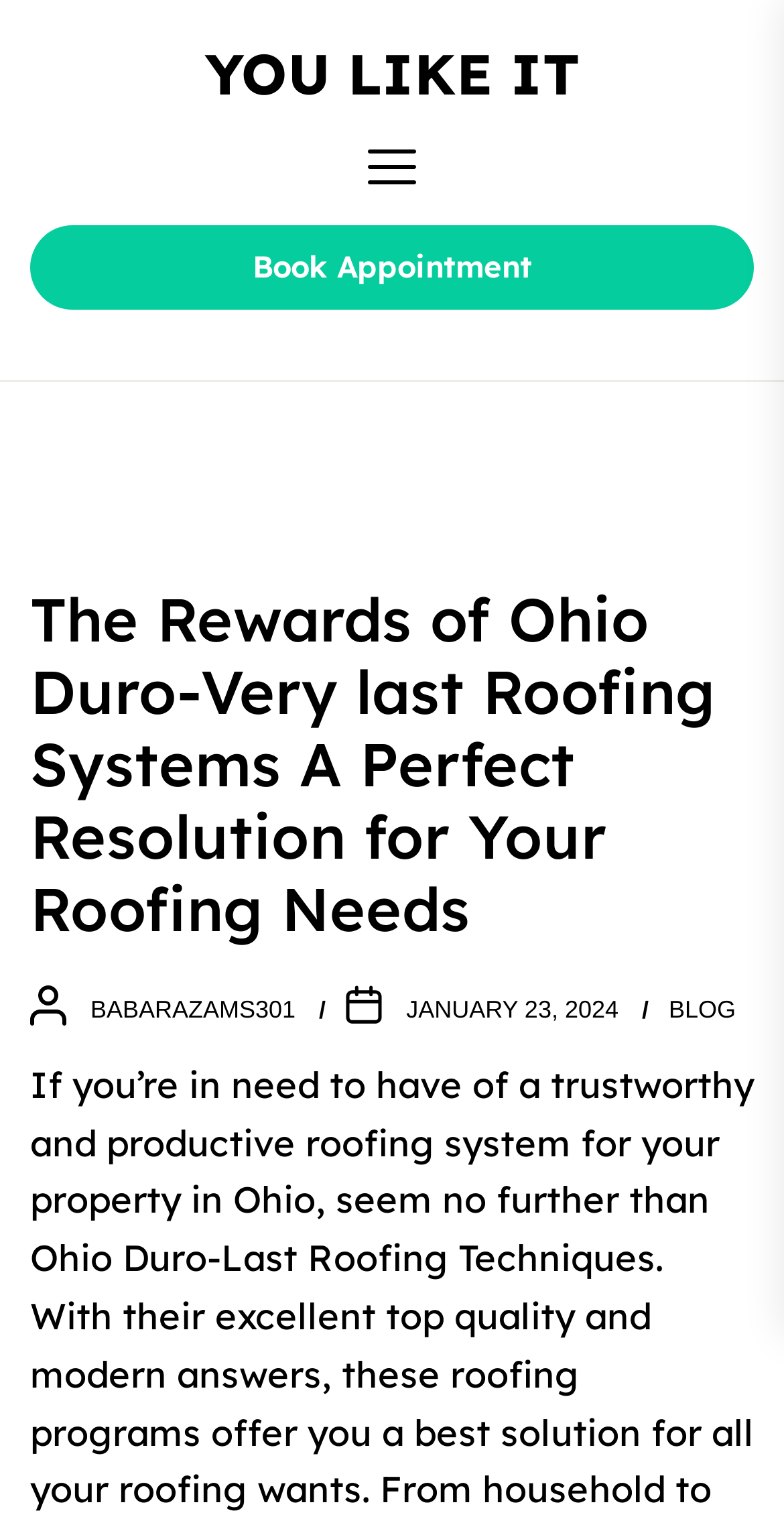Provide a one-word or short-phrase answer to the question:
What is the link text above the header?

Book Appointment